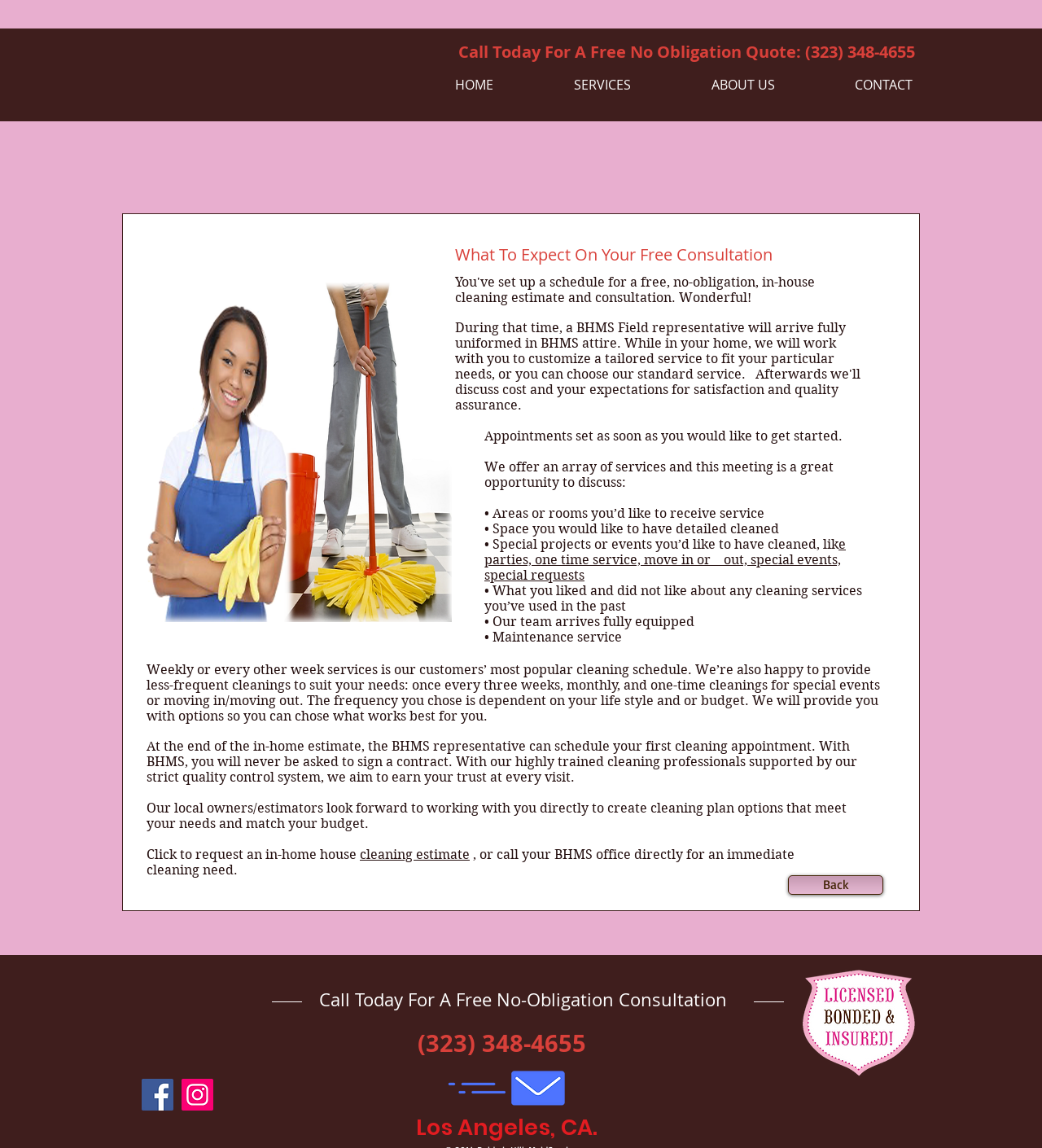Can you find the bounding box coordinates for the element that needs to be clicked to execute this instruction: "Click the 'Facebook' link"? The coordinates should be given as four float numbers between 0 and 1, i.e., [left, top, right, bottom].

[0.136, 0.94, 0.166, 0.967]